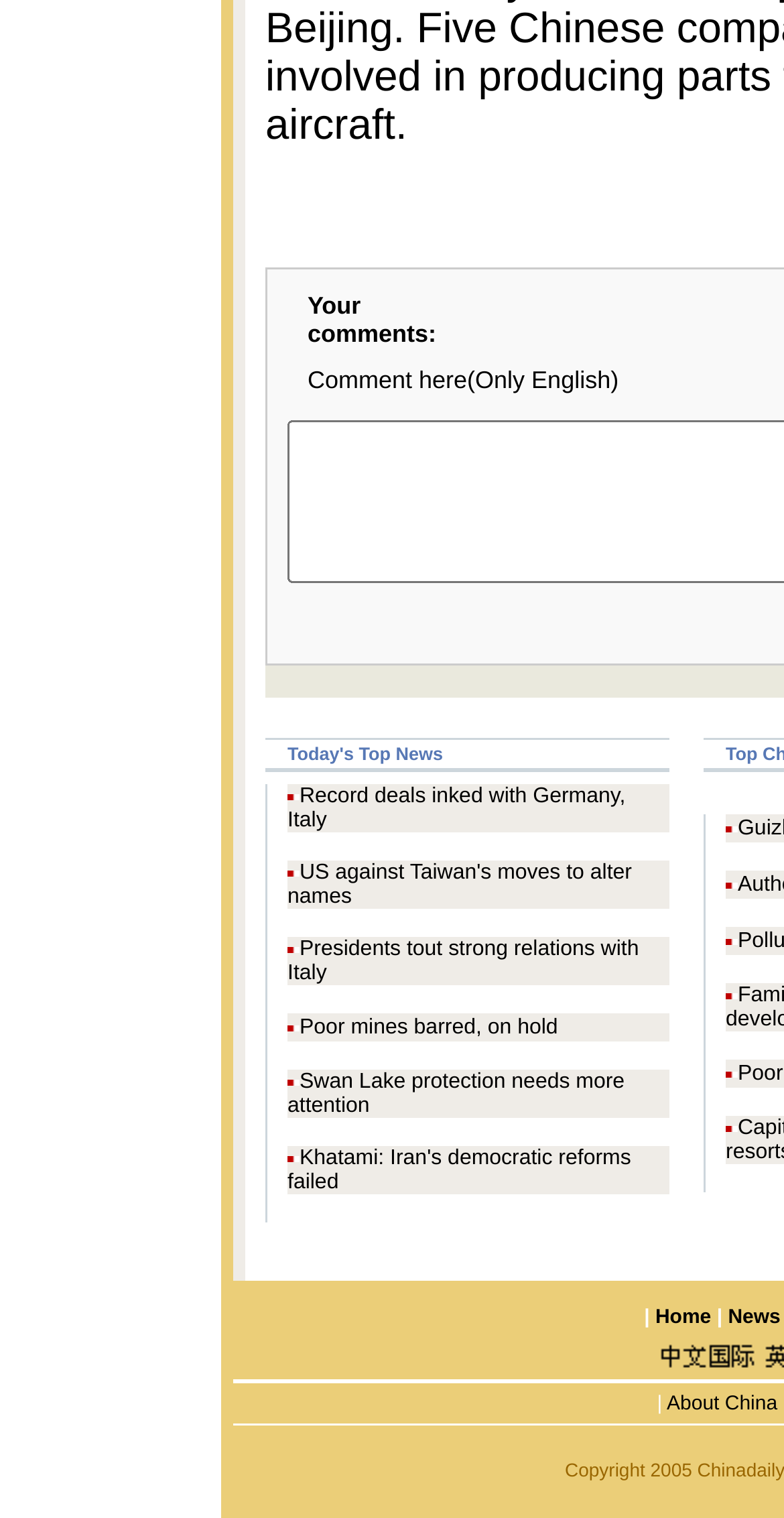Determine the bounding box for the described UI element: "Home".

[0.836, 0.861, 0.907, 0.875]